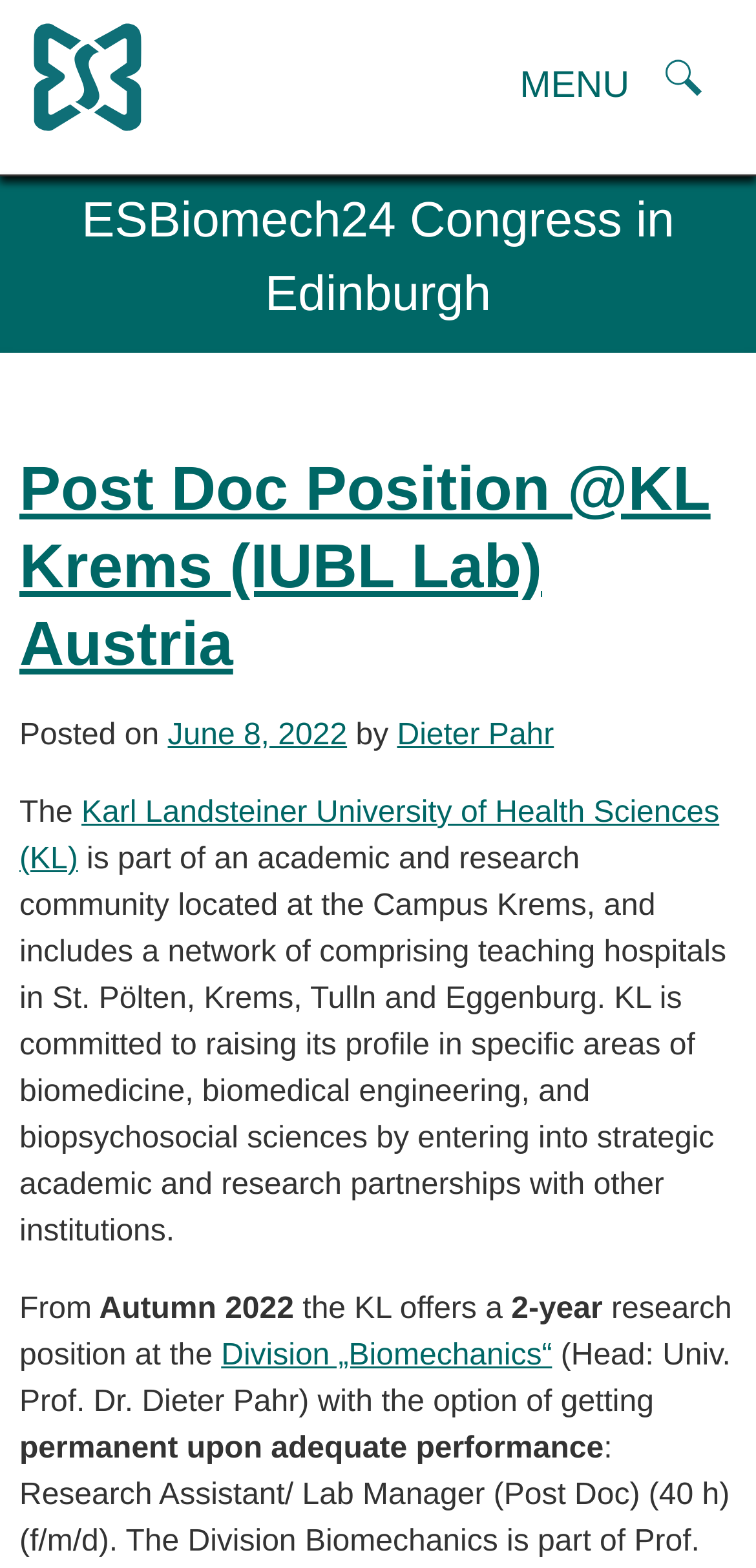What is the name of the congress mentioned on the webpage?
With the help of the image, please provide a detailed response to the question.

I found this answer by looking at the link on the webpage, specifically the one that starts with 'ESBiomech24 Congress in Edinburgh'.